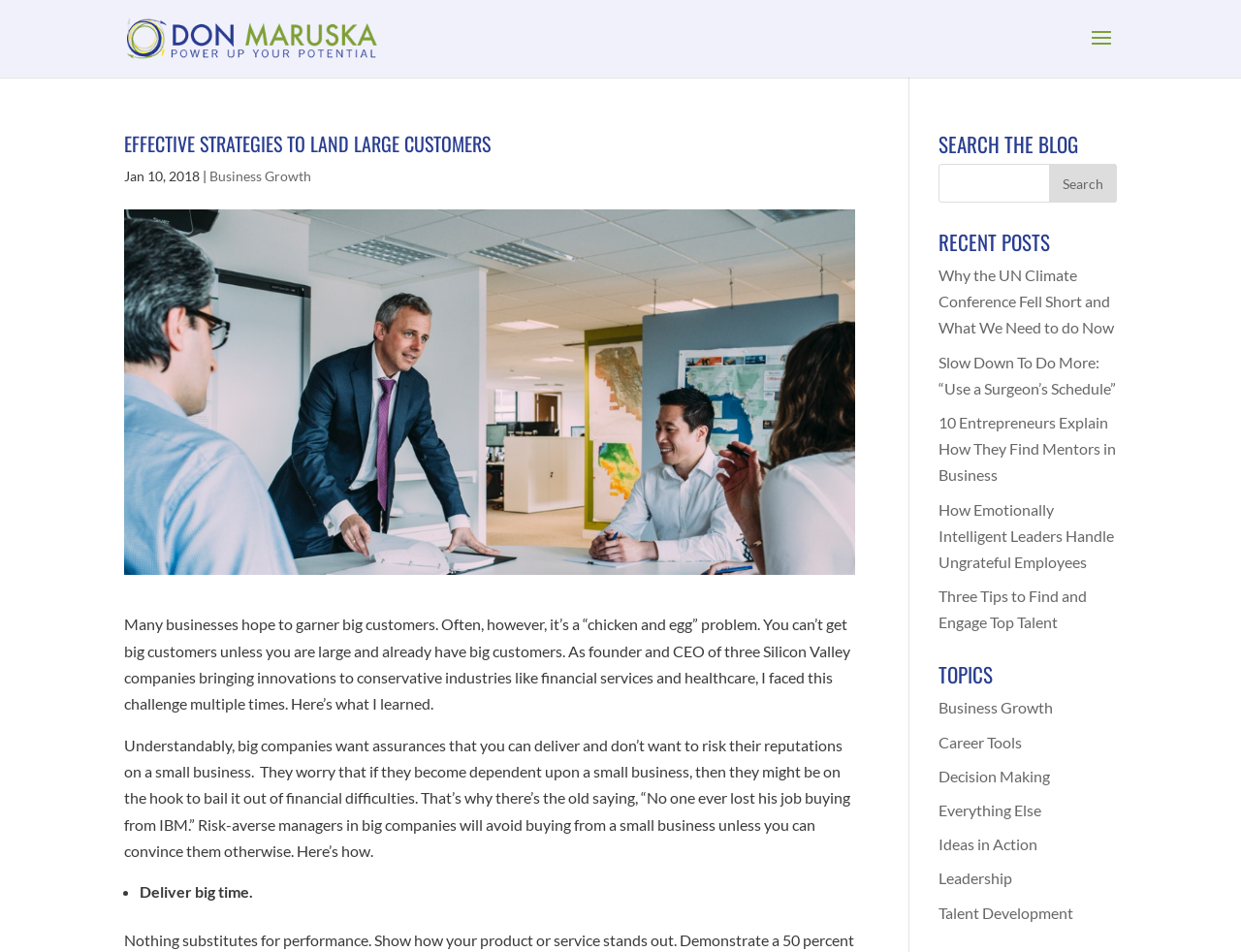Describe all visible elements and their arrangement on the webpage.

This webpage is about effective strategies to land large customers, written by Don Maruska. At the top left, there is a link to the author's name, accompanied by a small image of the author. Below this, there is a large heading that reads "EFFECTIVE STRATEGIES TO LAND LARGE CUSTOMERS". The date "Jan 10, 2018" is displayed to the right of the heading, followed by a category label "Business Growth".

The main content of the webpage is a long article that discusses the challenges of getting big customers as a small business. The article is divided into several paragraphs, with the first paragraph introducing the problem and the author's experience. The subsequent paragraphs provide advice on how to overcome this challenge, including understanding the concerns of big companies and delivering big time.

To the right of the main content, there are three sections. The top section is a search bar labeled "SEARCH THE BLOG", where users can input keywords to search for blog posts. Below this, there is a section titled "RECENT POSTS" that lists five links to recent blog posts. The bottom section is titled "TOPICS" and lists eight categories, each with a link to related blog posts.

Overall, the webpage has a clean and simple layout, with a focus on the main article and easy access to related content and search functionality.